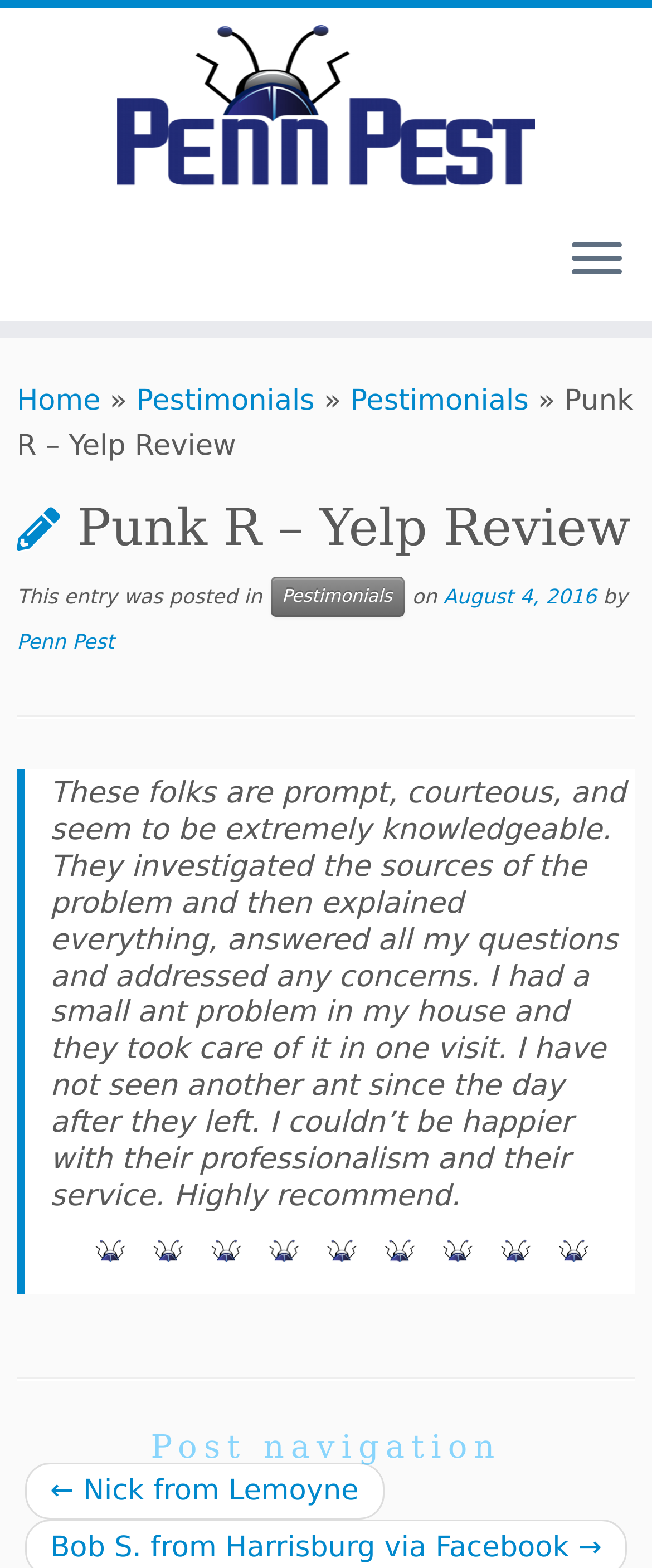Please find the bounding box coordinates for the clickable element needed to perform this instruction: "Go to 'Pestimonials' page".

[0.209, 0.245, 0.483, 0.267]